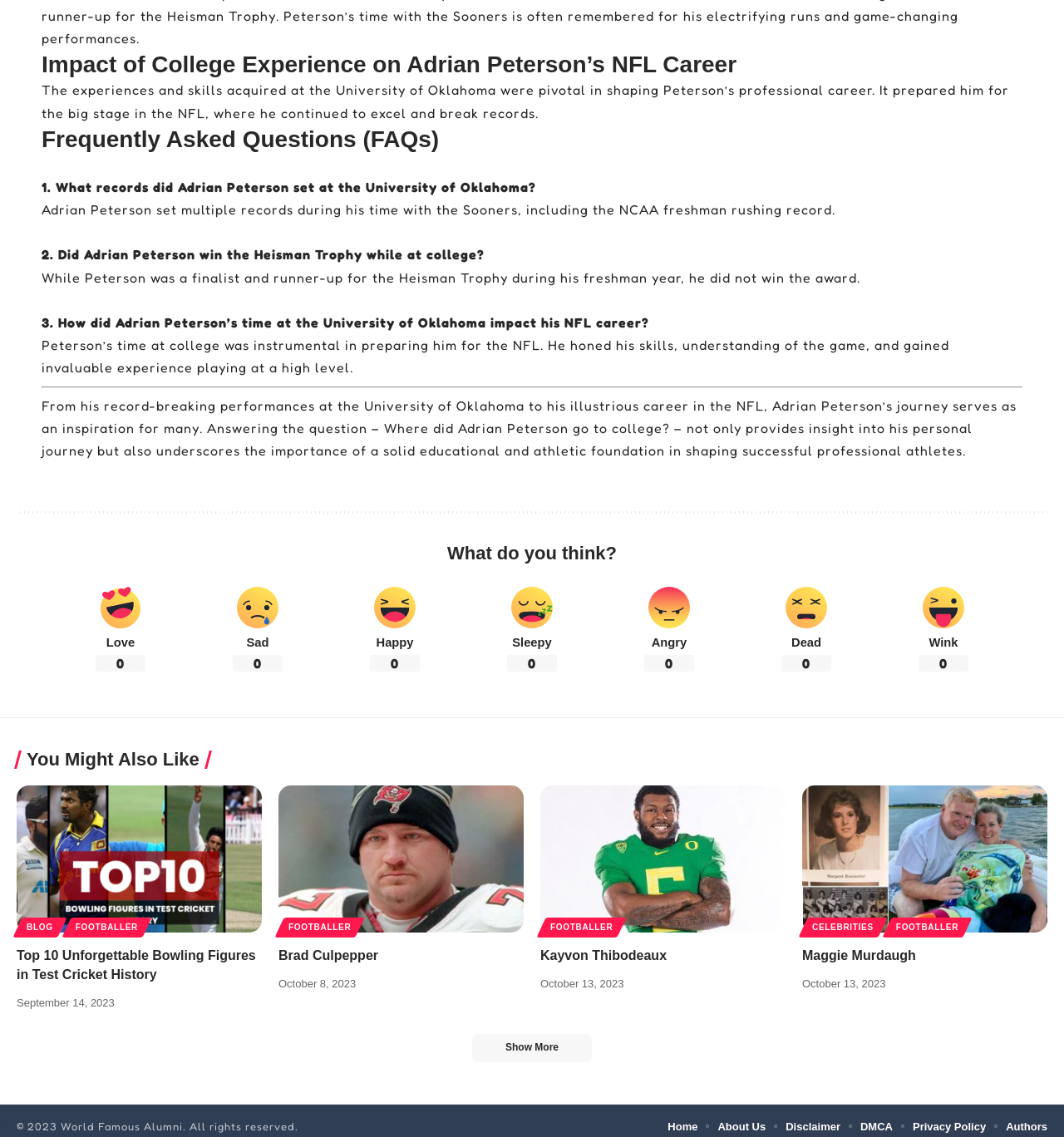How many 'You Might Also Like' articles are listed? Refer to the image and provide a one-word or short phrase answer.

4